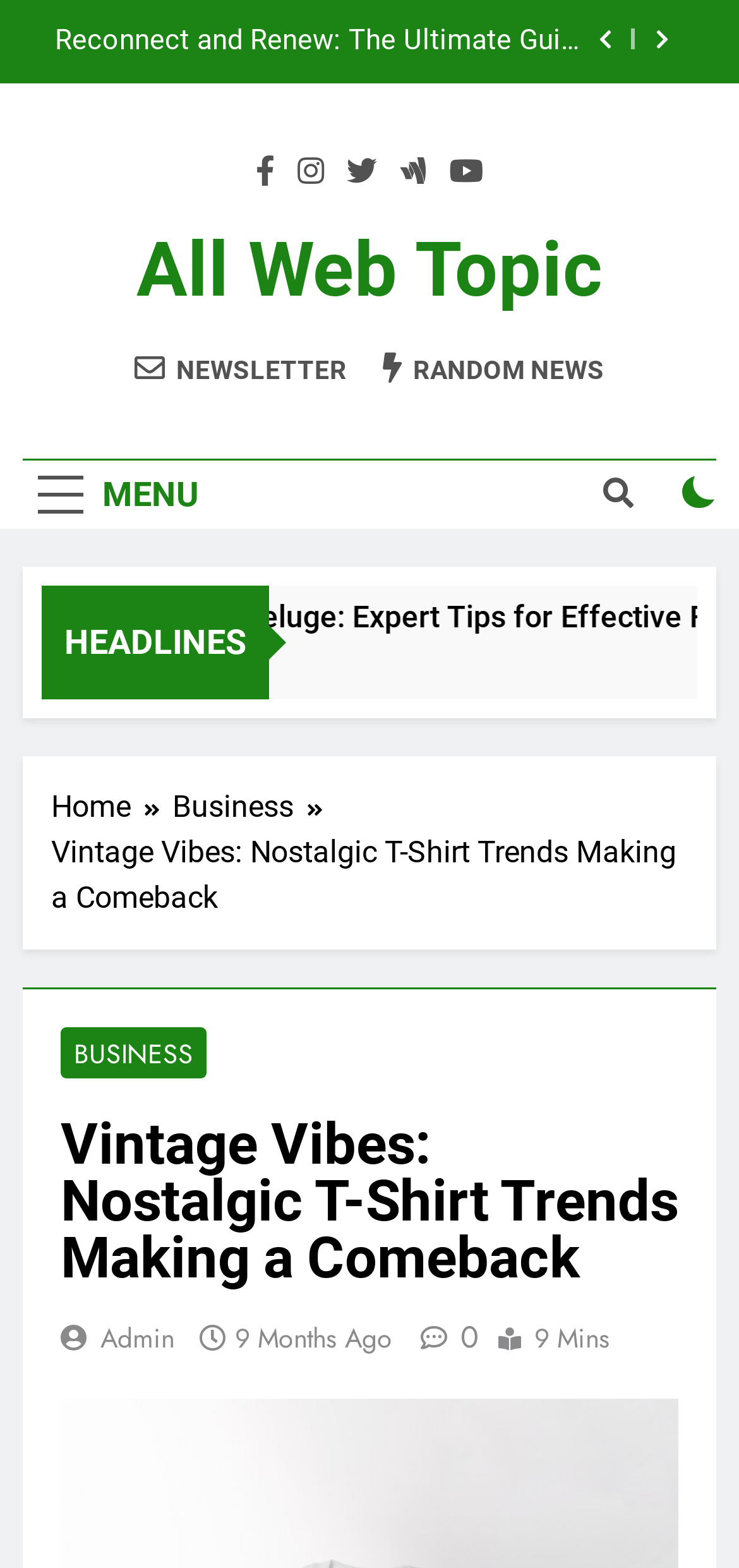Is the newsletter subscription checkbox checked?
Observe the image and answer the question with a one-word or short phrase response.

No